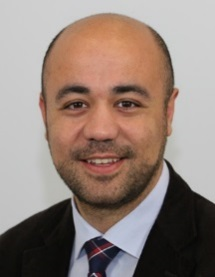Explain the details of the image comprehensively.

The image features a professional headshot of Mehmet Kaynak, who is associated with IHP Microelectronics in Frankfurt (Oder), Germany. He has a friendly smile and is wearing a dark blazer over a collared shirt. His appearance suggests a professional demeanor, suitable for academic or industrial contexts. This image is likely linked to his role in discussing advancements in SiGe BiCMOS technologies, particularly in the context of his seminar titled “Latest Developments on SiGe BiCMOS Technologies with ‘More-than-Moore’ Modules for mm-wave and THz Applications.” The seminar, held on December 16, 2016, aims to explore the latest innovations and research in high-speed devices and circuits.